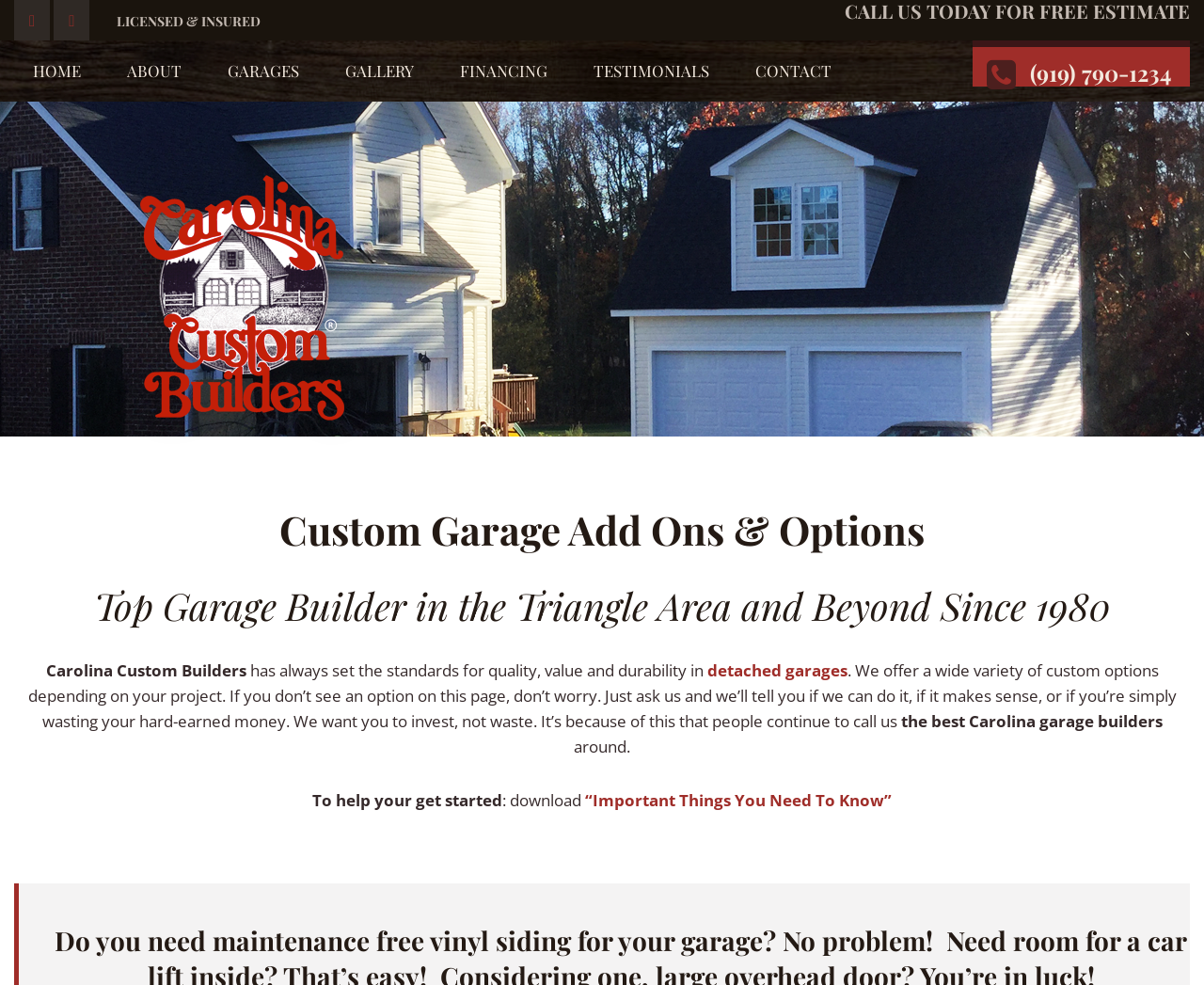Show me the bounding box coordinates of the clickable region to achieve the task as per the instruction: "View the 'GARAGES' page".

[0.173, 0.041, 0.264, 0.103]